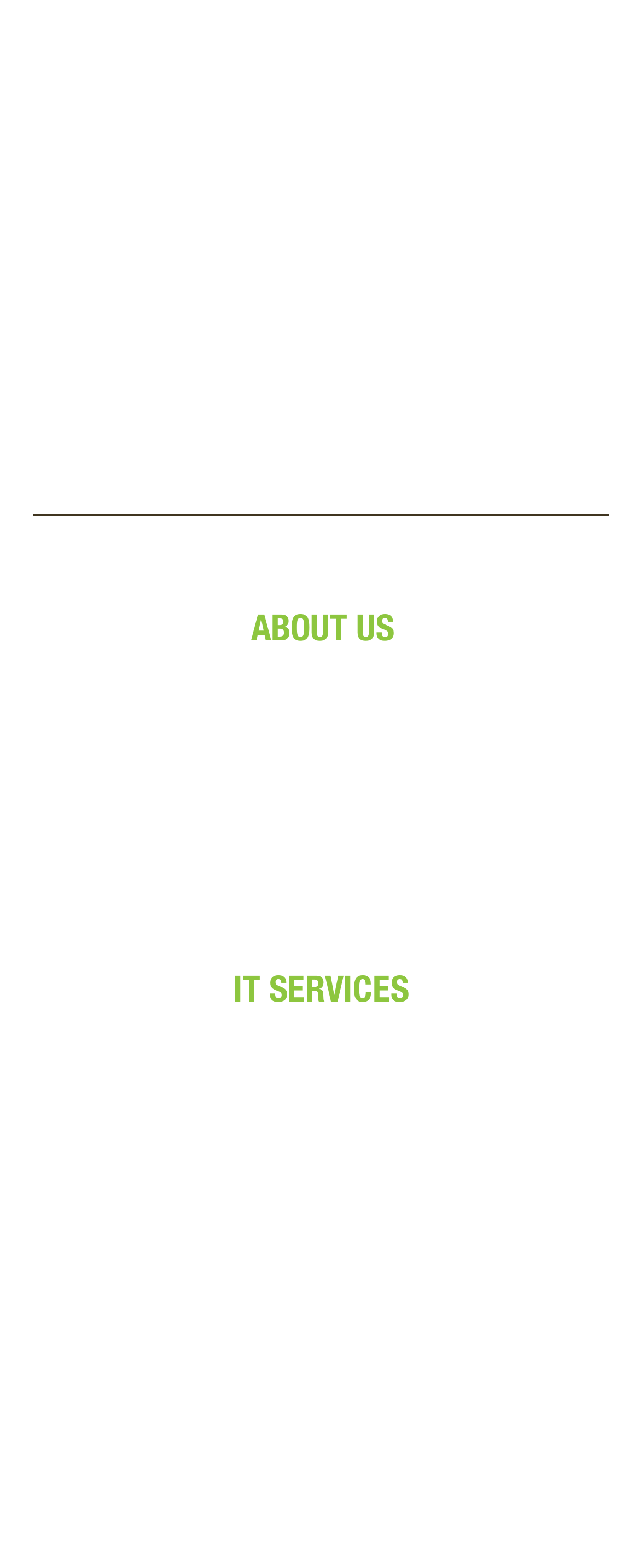Look at the image and give a detailed response to the following question: How many years of experience does Pure IT have?

The static text element mentions that Pure IT has more than 20 years of experience in offering cutting-edge IT services for the Calgary area.